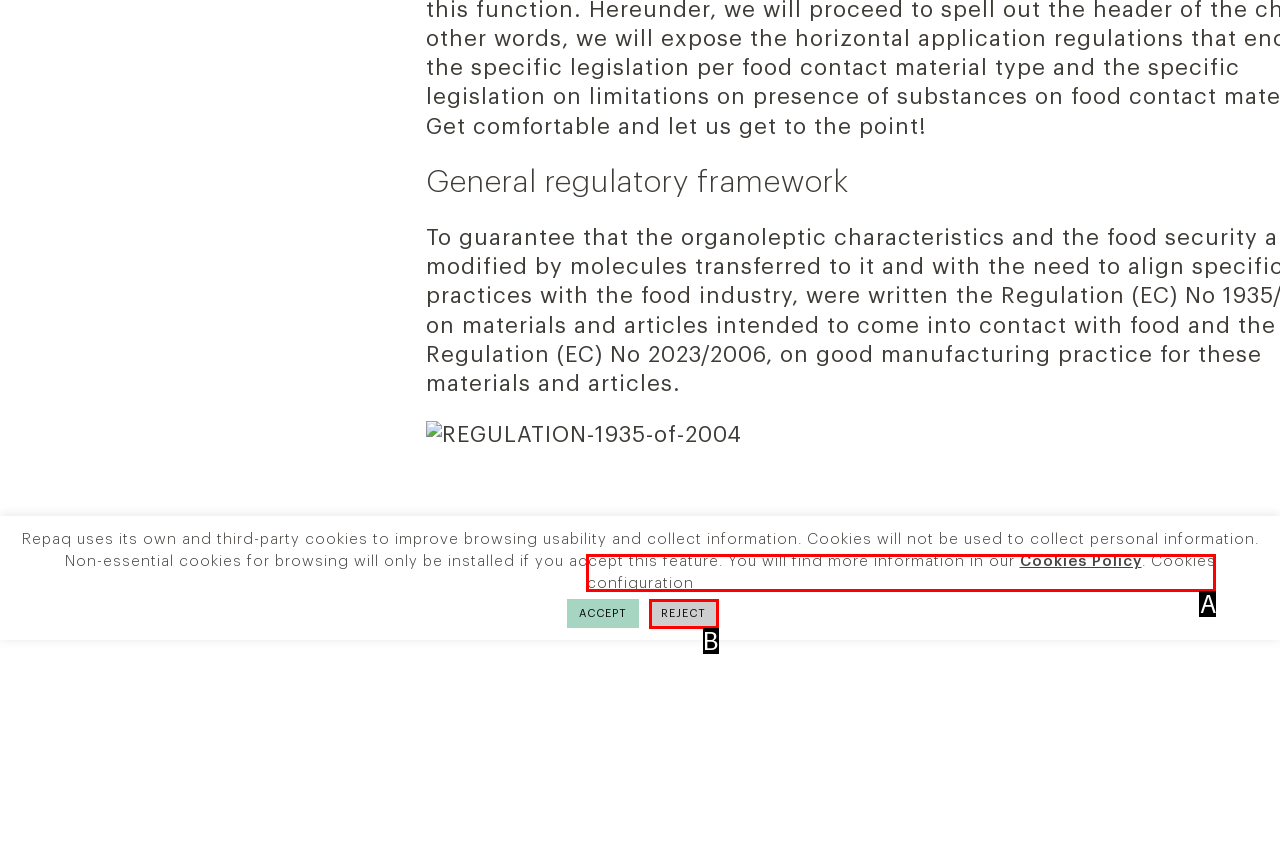From the given options, find the HTML element that fits the description: Cookies configuration. Reply with the letter of the chosen element.

A